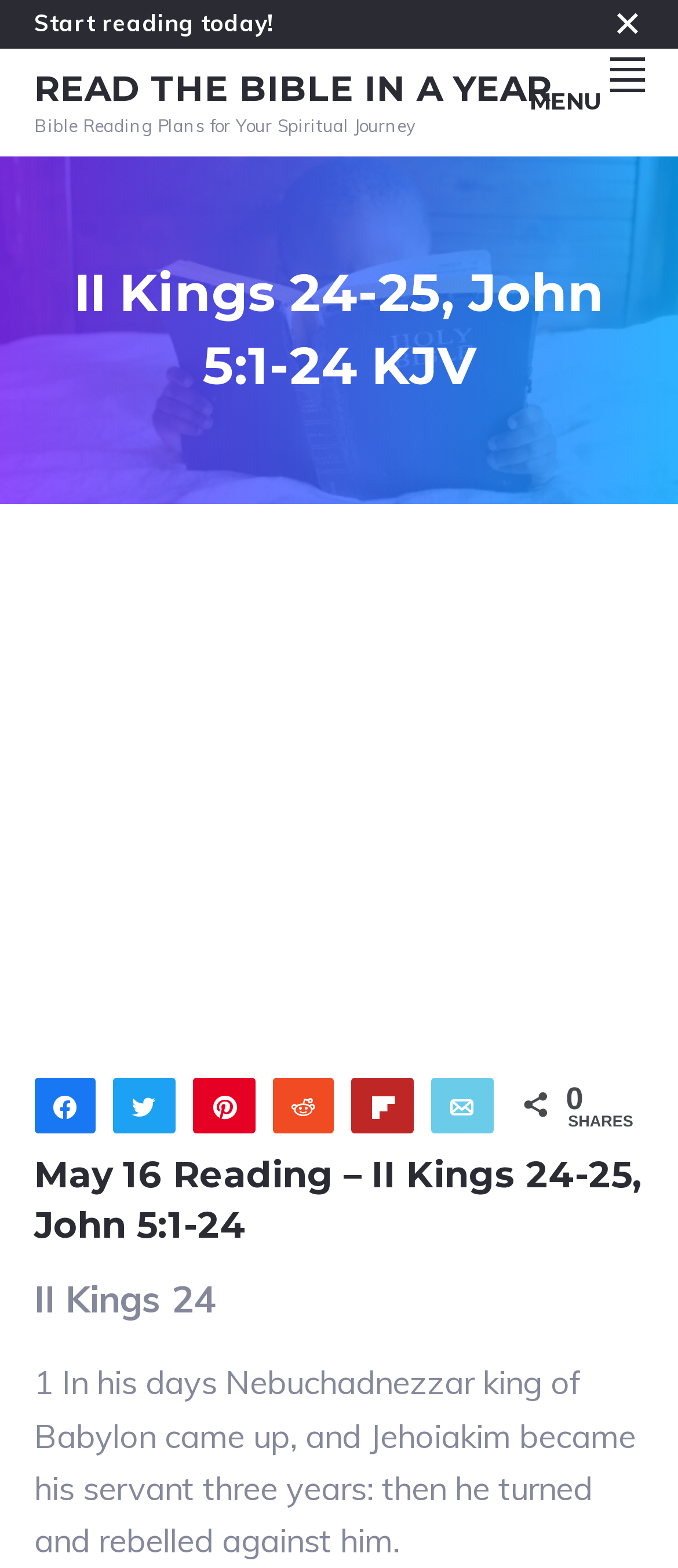Answer the question using only one word or a concise phrase: How many shares does this passage have?

0